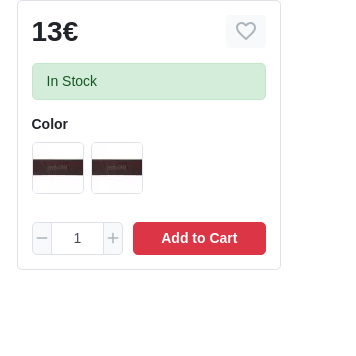Please answer the following question using a single word or phrase: 
What is the current stock status of the item?

In Stock